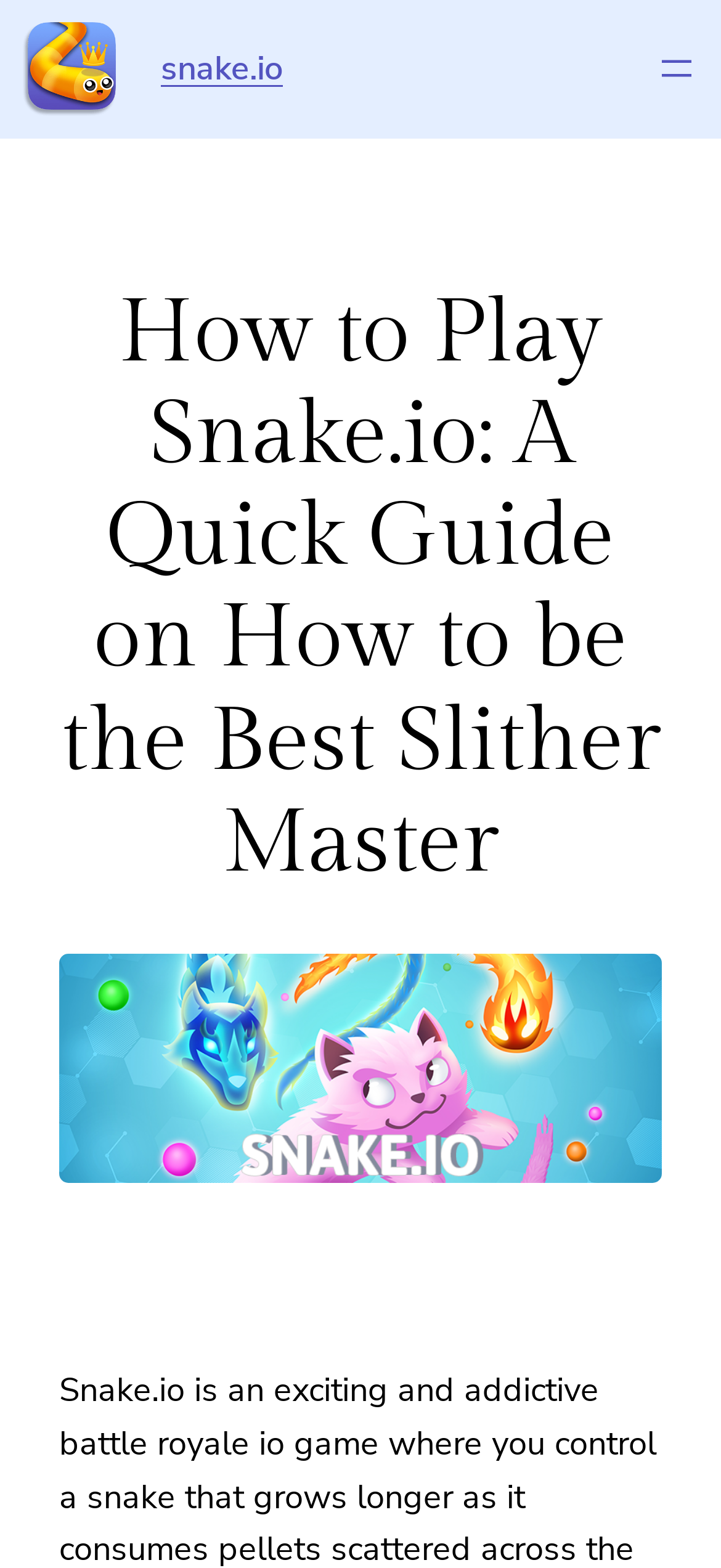Answer the following query with a single word or phrase:
Is there a navigation menu on the webpage?

Yes